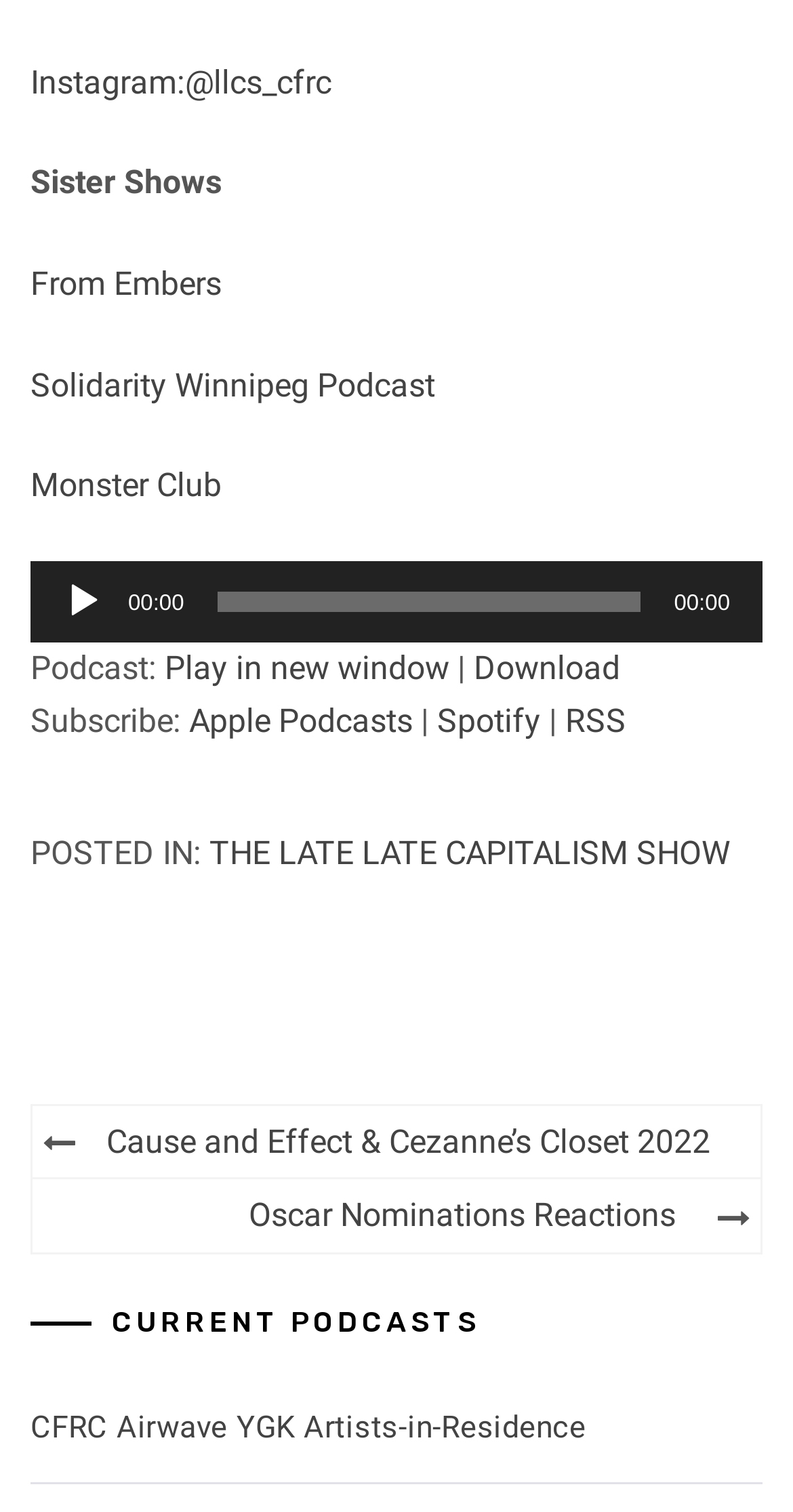Extract the bounding box coordinates for the HTML element that matches this description: "CFRC Airwave YGK Artists-in-Residence". The coordinates should be four float numbers between 0 and 1, i.e., [left, top, right, bottom].

[0.038, 0.932, 0.739, 0.956]